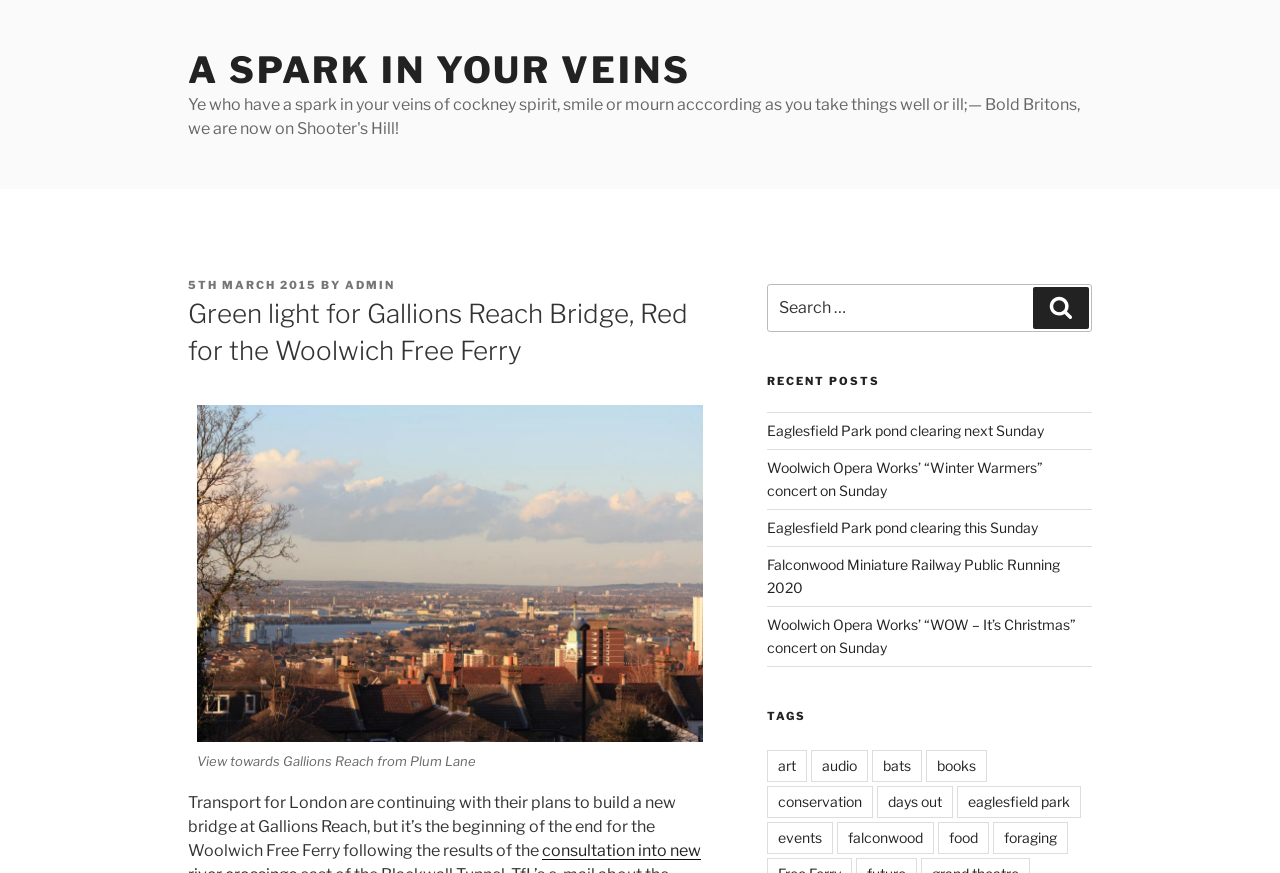Refer to the screenshot and give an in-depth answer to this question: What is the image above the caption 'View towards Gallions Reach from Plum Lane'?

The image is described by the caption 'View towards Gallions Reach from Plum Lane', suggesting that it is a photo taken from Plum Lane, showing the view towards Gallions Reach.